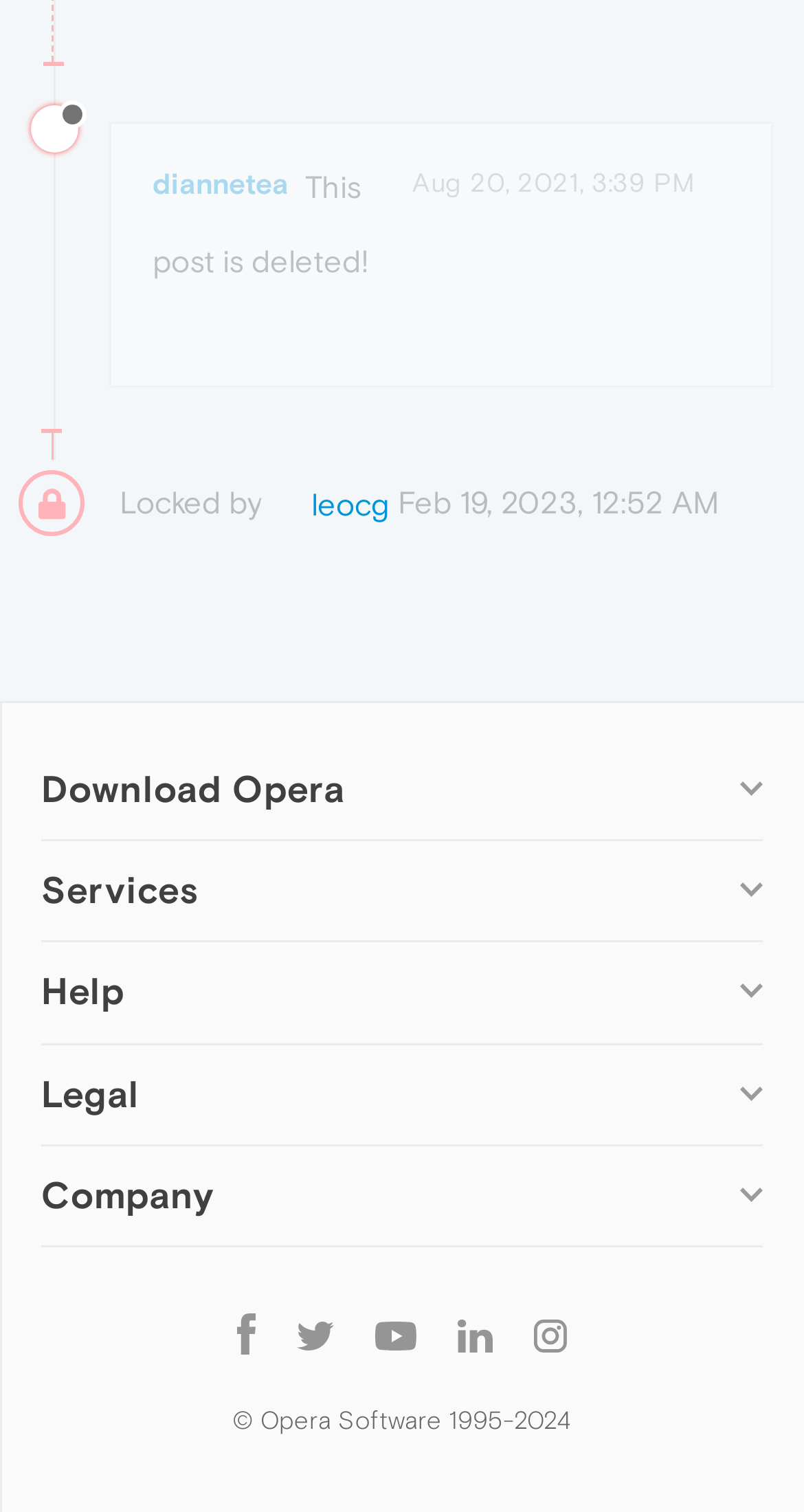How many social media platforms does Opera have? Using the information from the screenshot, answer with a single word or phrase.

5